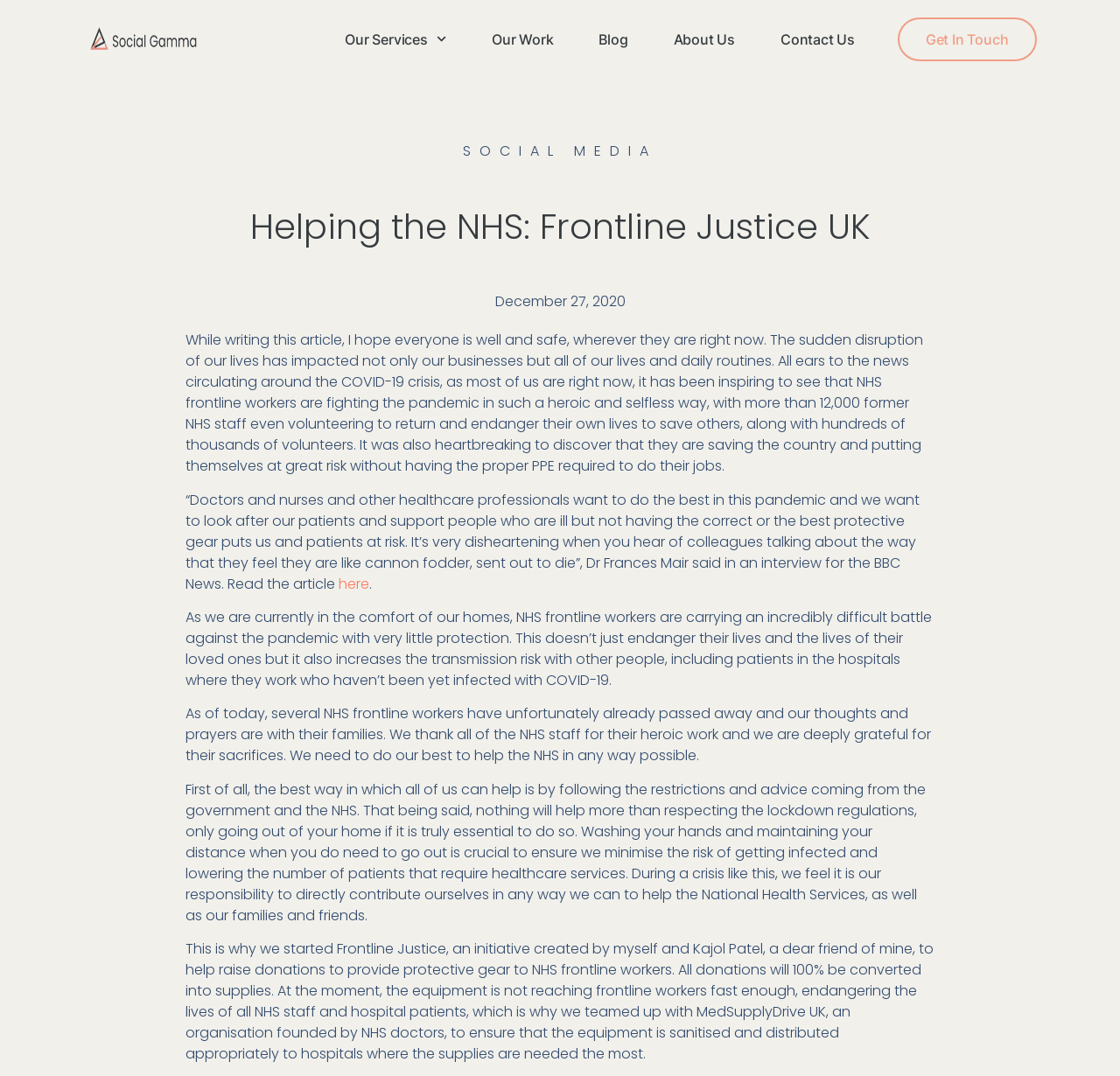From the given element description: "Get In Touch", find the bounding box for the UI element. Provide the coordinates as four float numbers between 0 and 1, in the order [left, top, right, bottom].

[0.801, 0.016, 0.925, 0.057]